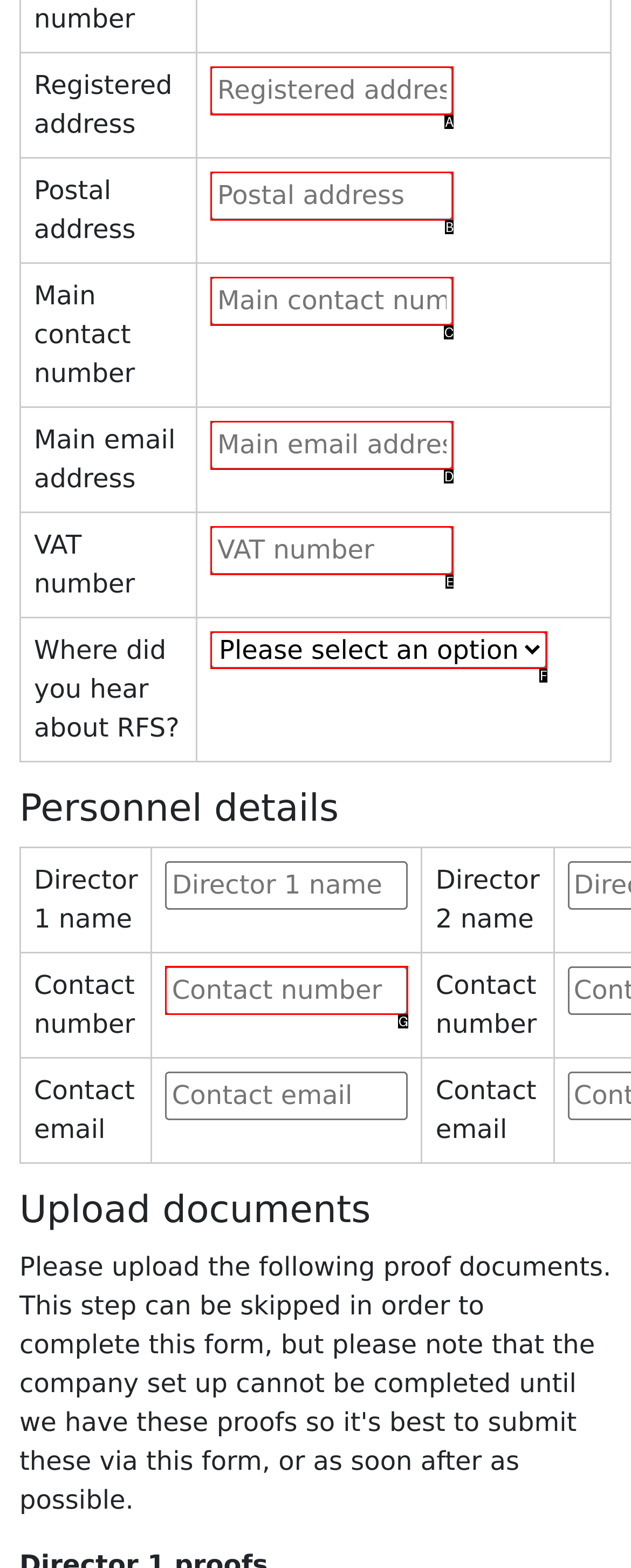Identify the HTML element that corresponds to the description: name="esig-sif-1645196668860" placeholder="Main contact number"
Provide the letter of the matching option from the given choices directly.

C